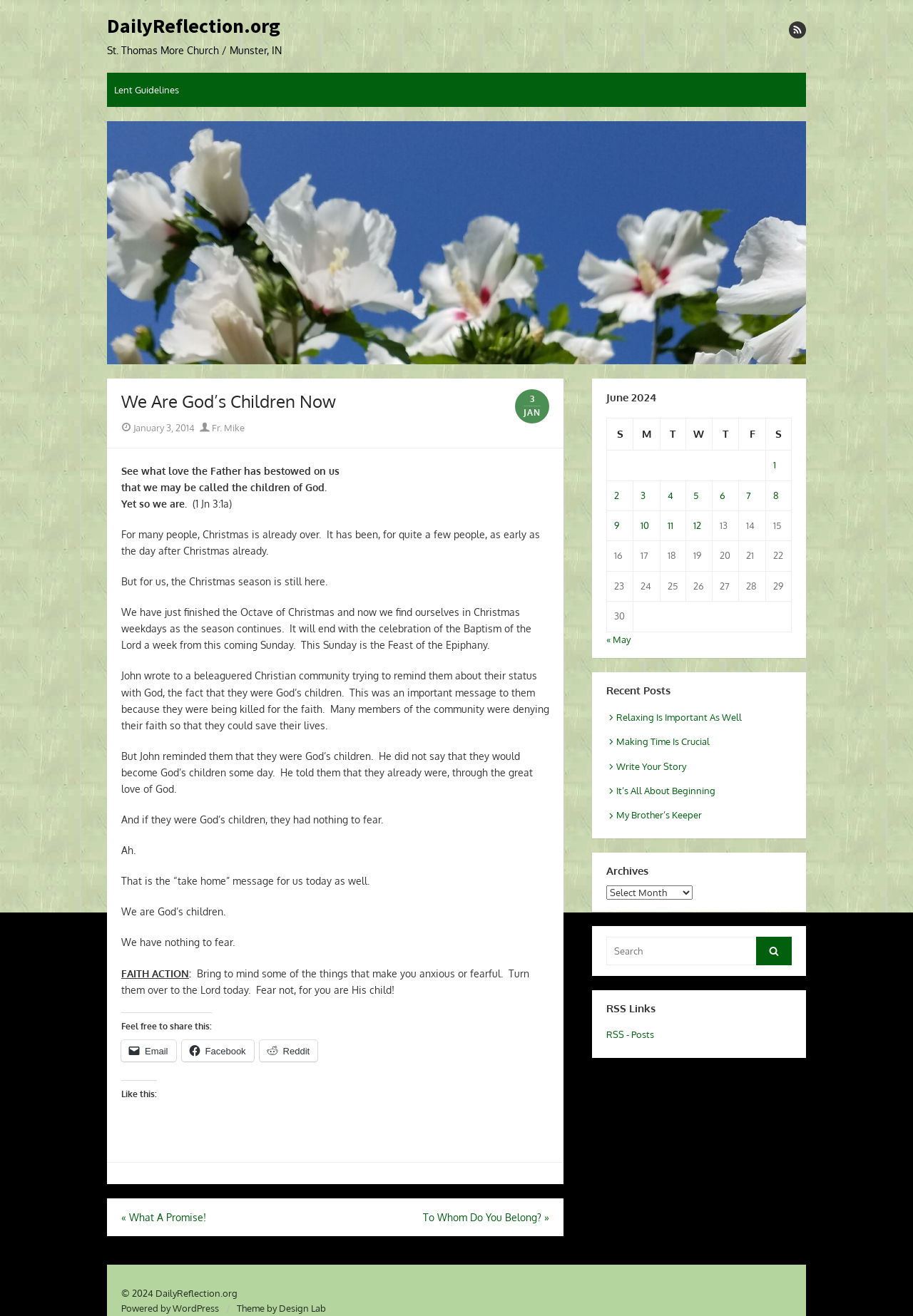Please determine the bounding box coordinates of the element to click on in order to accomplish the following task: "Read the article 'We Are God’s Children Now'". Ensure the coordinates are four float numbers ranging from 0 to 1, i.e., [left, top, right, bottom].

[0.117, 0.288, 0.617, 0.9]